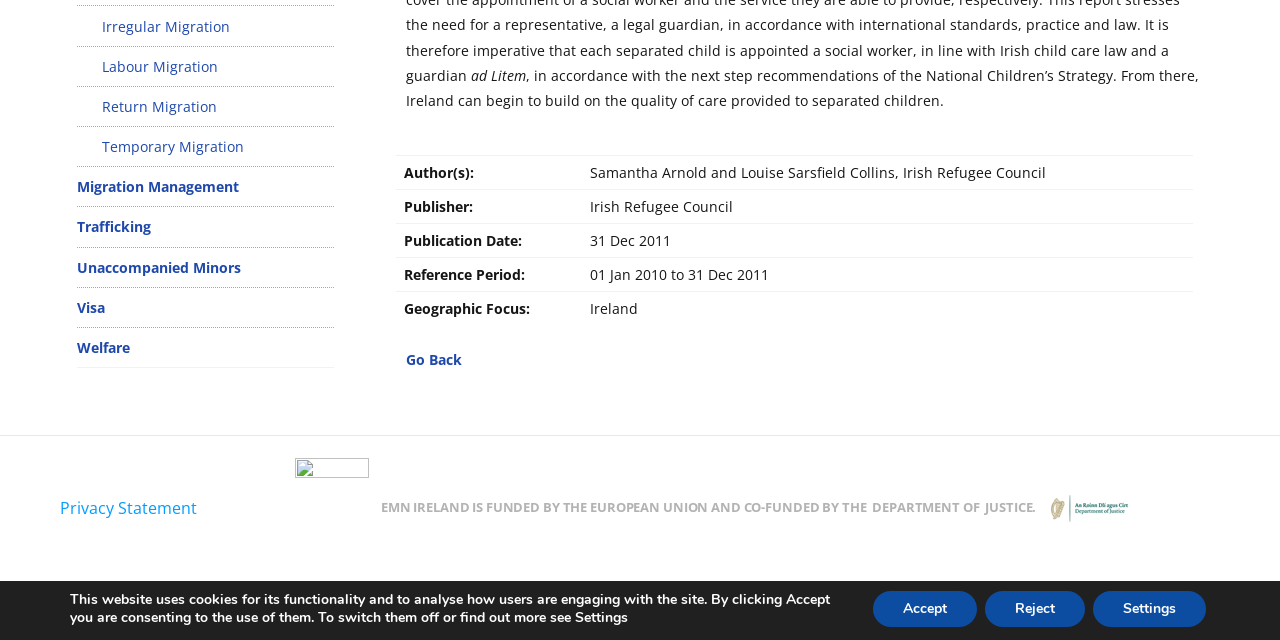Identify the coordinates of the bounding box for the element described below: "Go Back". Return the coordinates as four float numbers between 0 and 1: [left, top, right, bottom].

[0.317, 0.547, 0.361, 0.577]